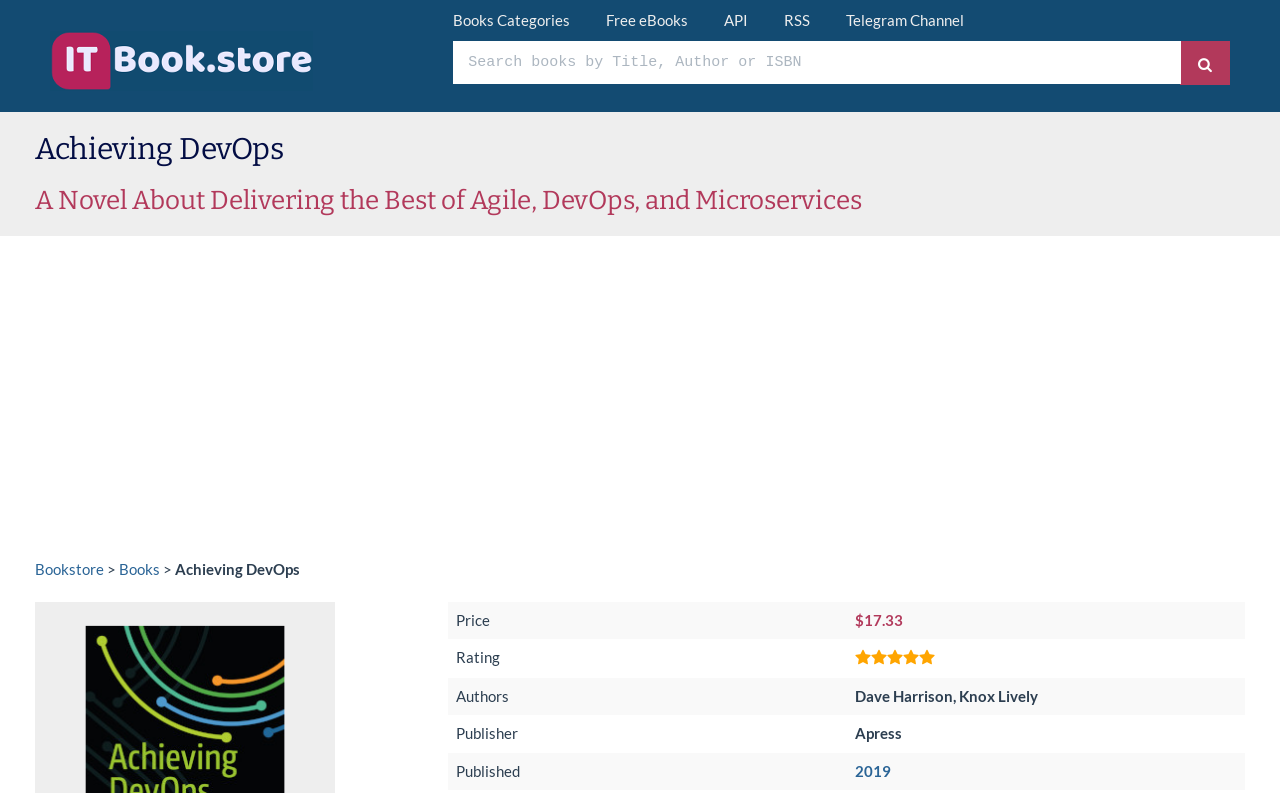Who are the authors of the book?
Look at the image and provide a short answer using one word or a phrase.

Dave Harrison, Knox Lively